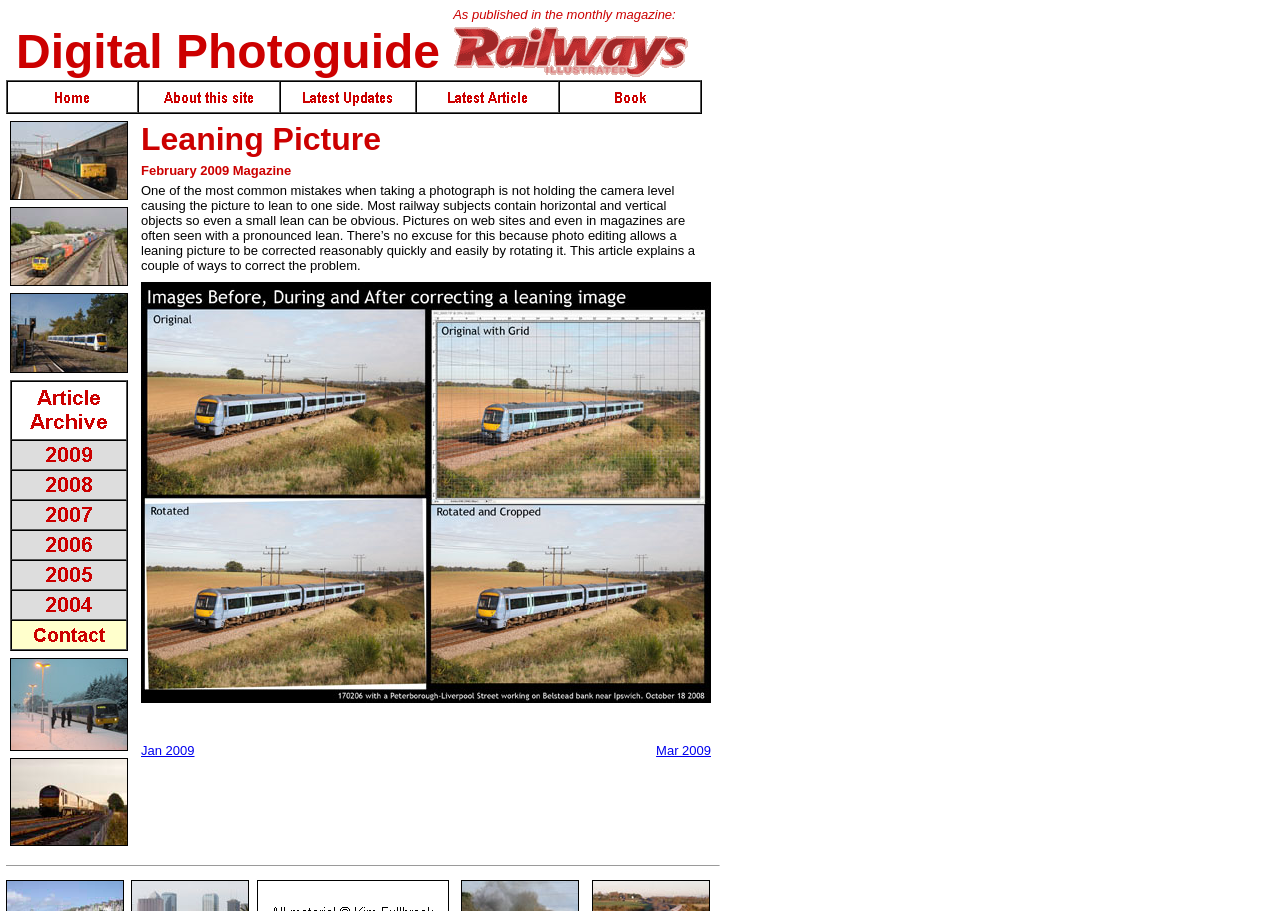Write an elaborate caption that captures the essence of the webpage.

The webpage has a title "Feb 2009" and is divided into two main sections. The top section contains a logo "Digital Photoguide" with a description "As published in the monthly magazine" and an image "logo-railways-illustrated-red03" to the right of the logo. Below the logo, there is a navigation menu with five links: "Home", "About this site", "Latest Updates", "Latest Article", and "Book".

The main content section is located below the navigation menu and is divided into two columns. The left column contains a list of images with captions, including "47-Crewe", "66-liner", "168111-Denham", and "165-snow 67-ruscombe". Each image is accompanied by a brief description.

The right column contains a table with three rows, each containing a link with an image. The links are "Recta", "2009", and "2008". The images are small and appear to be icons or thumbnails.

Overall, the webpage appears to be a digital photoguide or a photography website, with a focus on railways and trains. The layout is simple and easy to navigate, with clear headings and concise text.